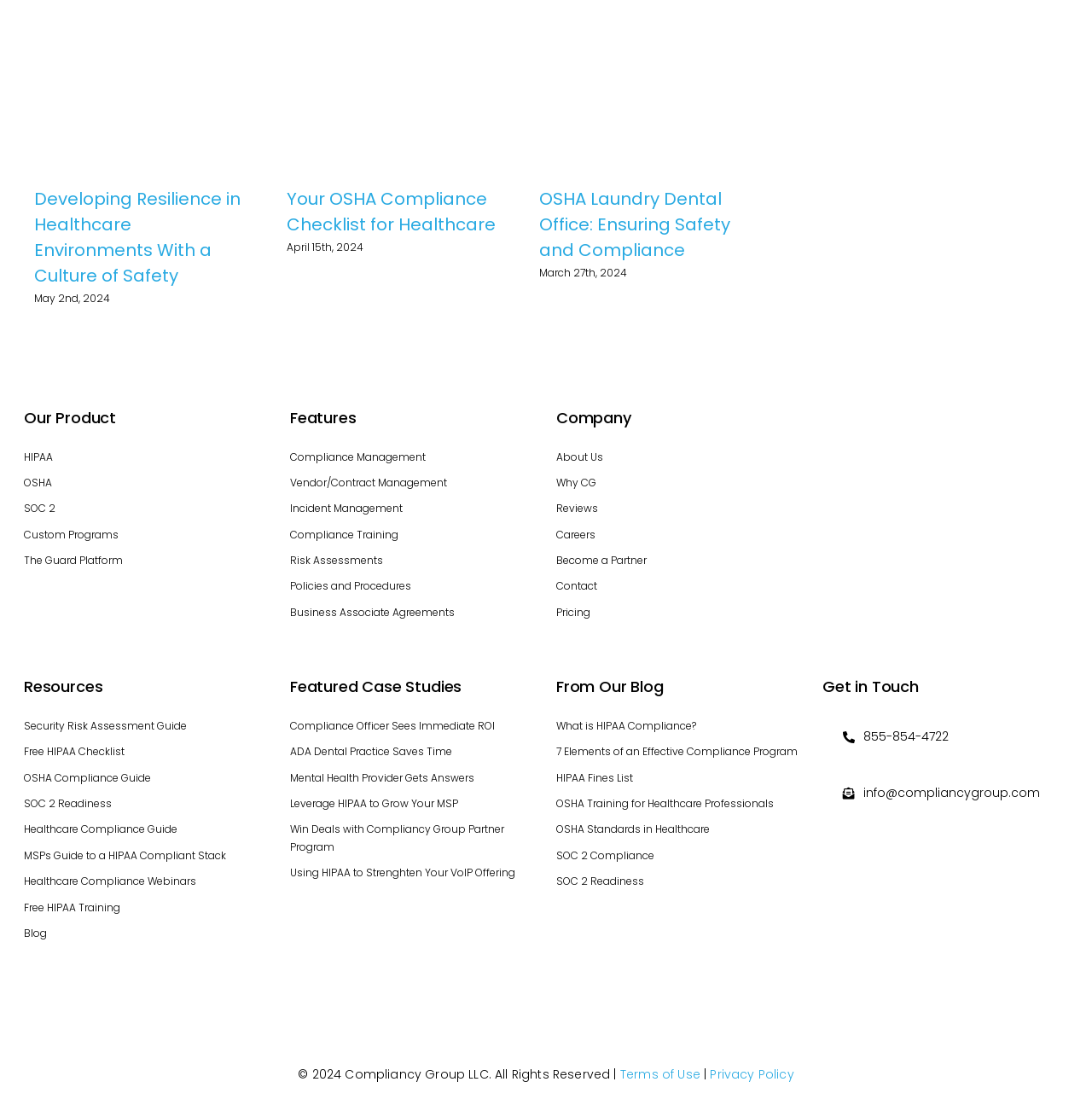Find the bounding box coordinates for the area you need to click to carry out the instruction: "Read the 'What is HIPAA Compliance?' blog post". The coordinates should be four float numbers between 0 and 1, indicated as [left, top, right, bottom].

[0.509, 0.646, 0.734, 0.67]